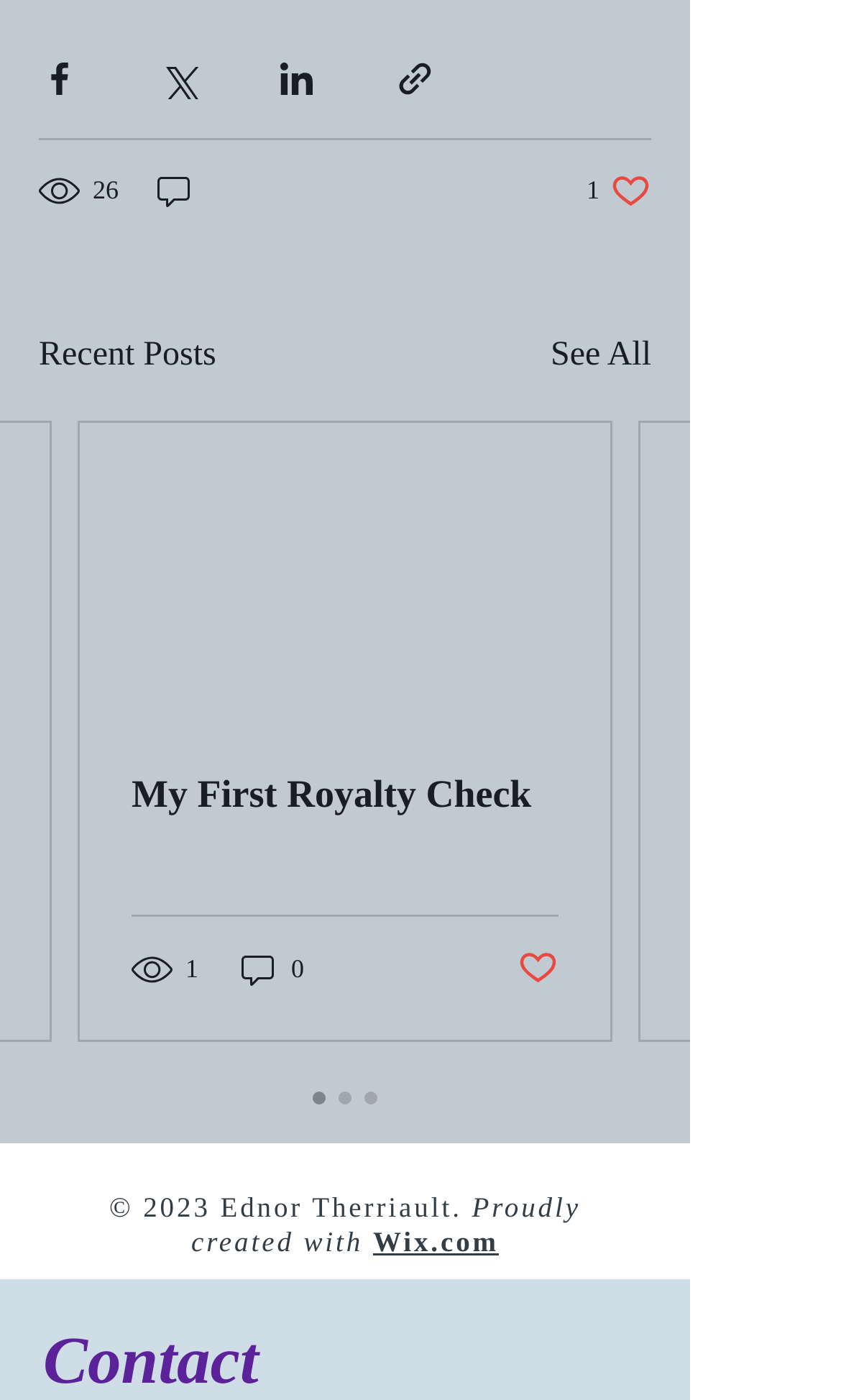Specify the bounding box coordinates of the element's region that should be clicked to achieve the following instruction: "View recent posts". The bounding box coordinates consist of four float numbers between 0 and 1, in the format [left, top, right, bottom].

[0.046, 0.235, 0.257, 0.272]